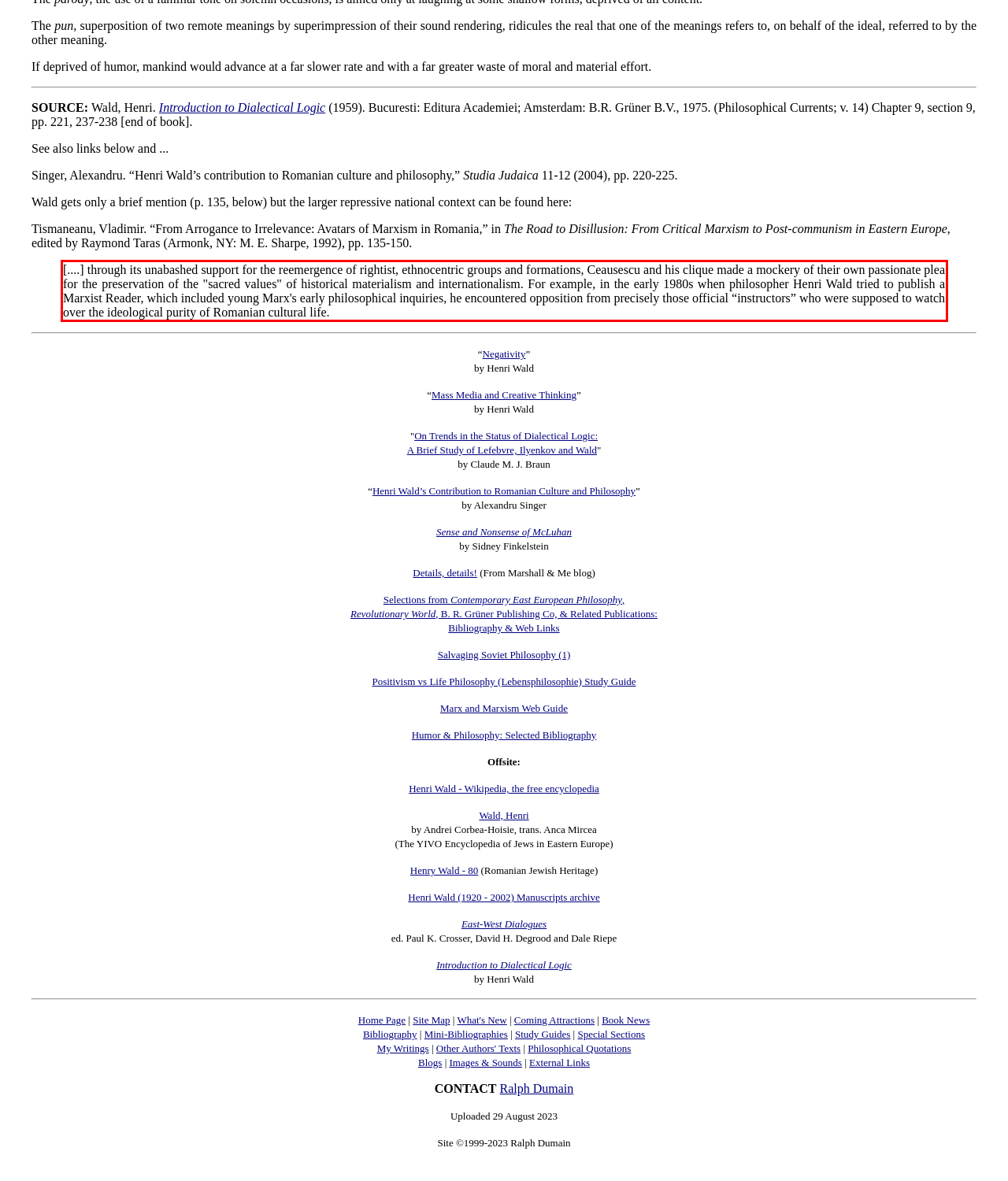You are provided with a screenshot of a webpage that includes a UI element enclosed in a red rectangle. Extract the text content inside this red rectangle.

[....] through its unabashed support for the reemergence of rightist, ethnocentric groups and formations, Ceausescu and his clique made a mockery of their own passionate plea for the preservation of the "sacred values" of historical materialism and internationalism. For example, in the early 1980s when philosopher Henri Wald tried to publish a Marxist Reader, which included young Marx's early philosophical inquiries, he encountered opposition from precisely those official “instructors” who were supposed to watch over the ideological purity of Romanian cultural life.